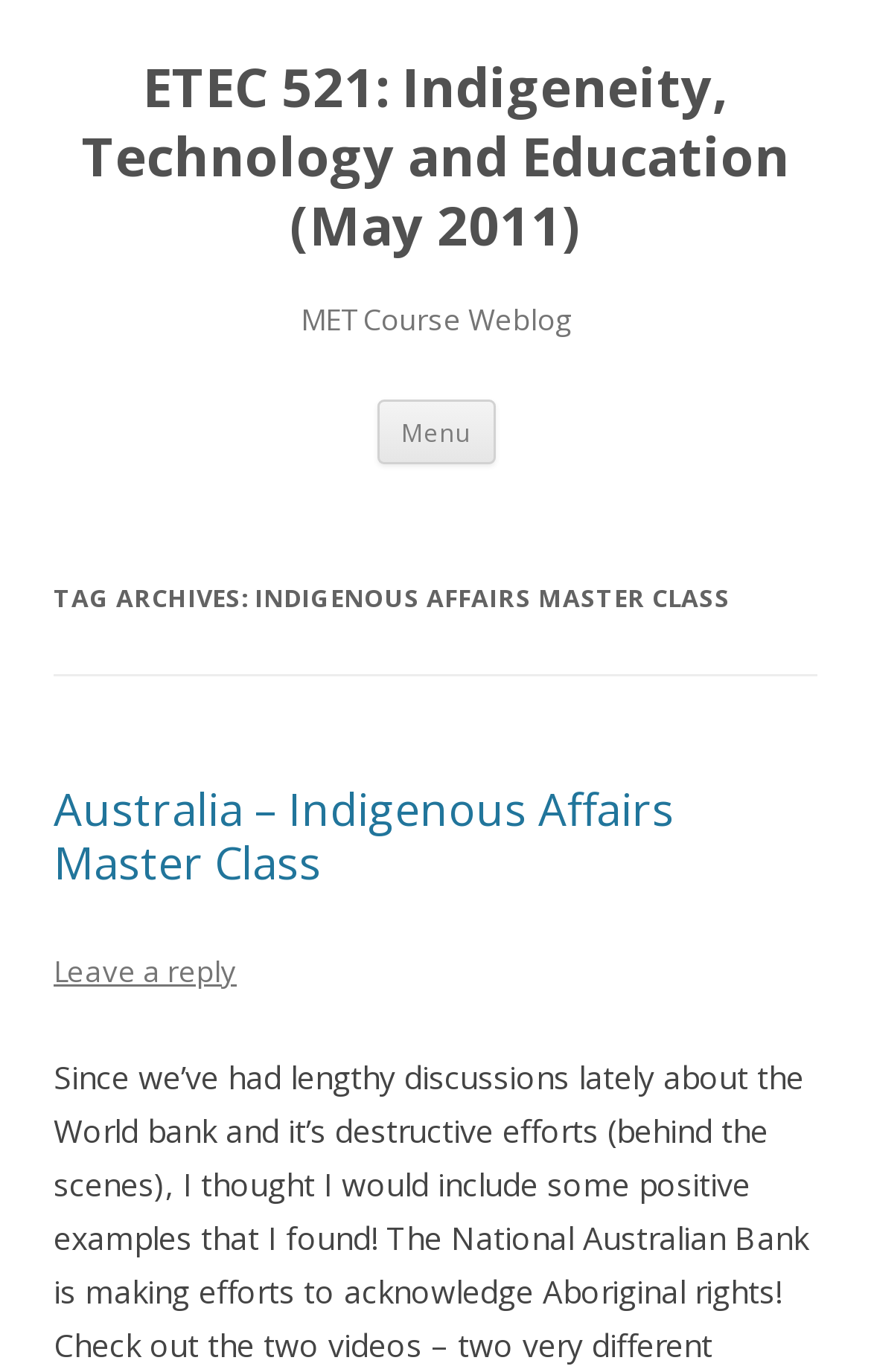What action can be performed on the 'Leave a reply' link?
Provide an in-depth answer to the question, covering all aspects.

I inferred the action that can be performed on the 'Leave a reply' link by its text content. The link is likely to allow users to leave a comment or reply to a post on the website.